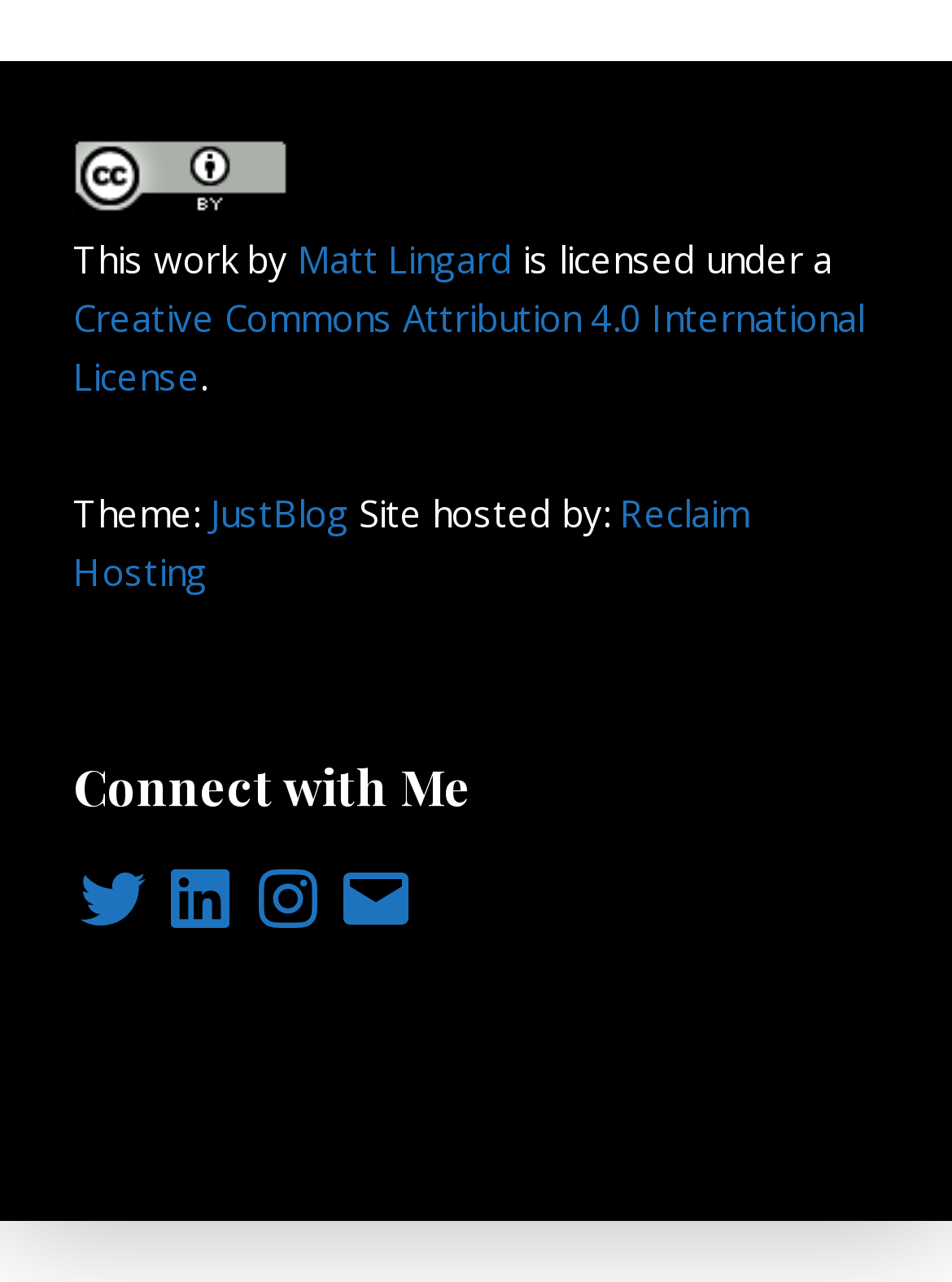Determine the bounding box coordinates of the clickable region to carry out the instruction: "View Creative Commons License".

[0.077, 0.138, 0.303, 0.176]